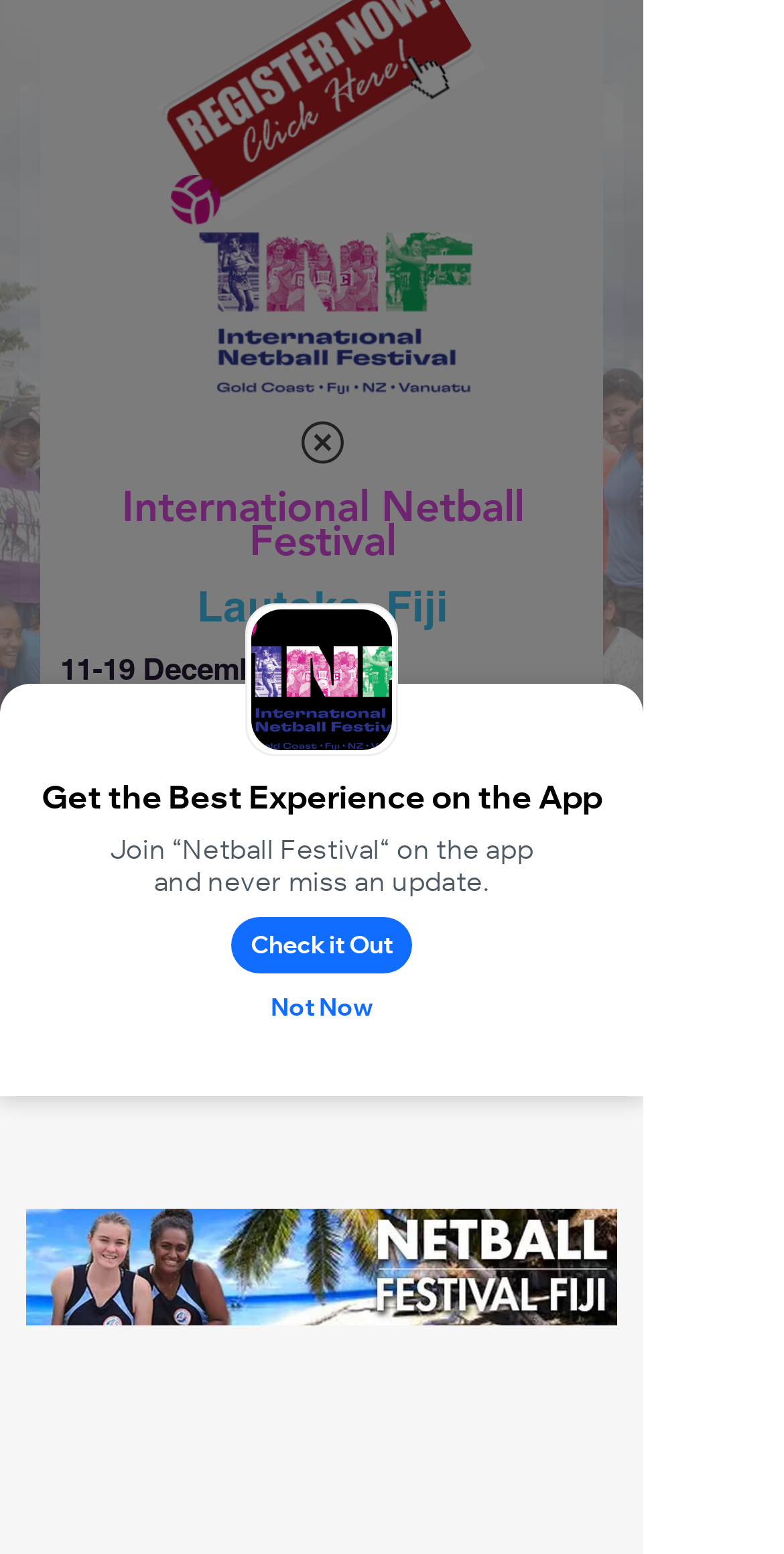What is the name of the social media platform with an icon?
Refer to the image and provide a concise answer in one word or phrase.

Facebook